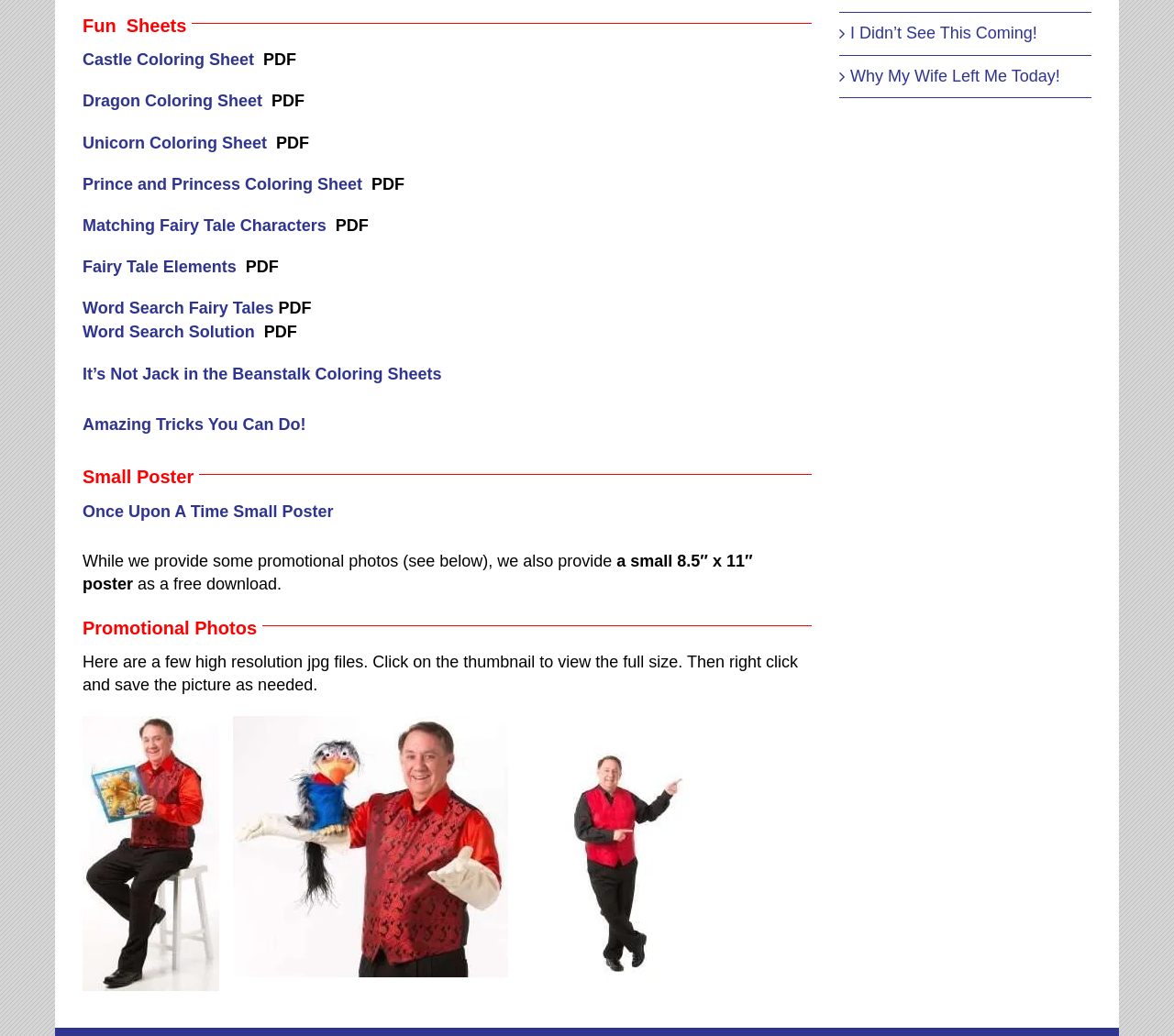Bounding box coordinates are given in the format (top-left x, top-left y, bottom-right x, bottom-right y). All values should be floating point numbers between 0 and 1. Provide the bounding box coordinate for the UI element described as: Matching Fairy Tale Characters

[0.07, 0.209, 0.278, 0.227]